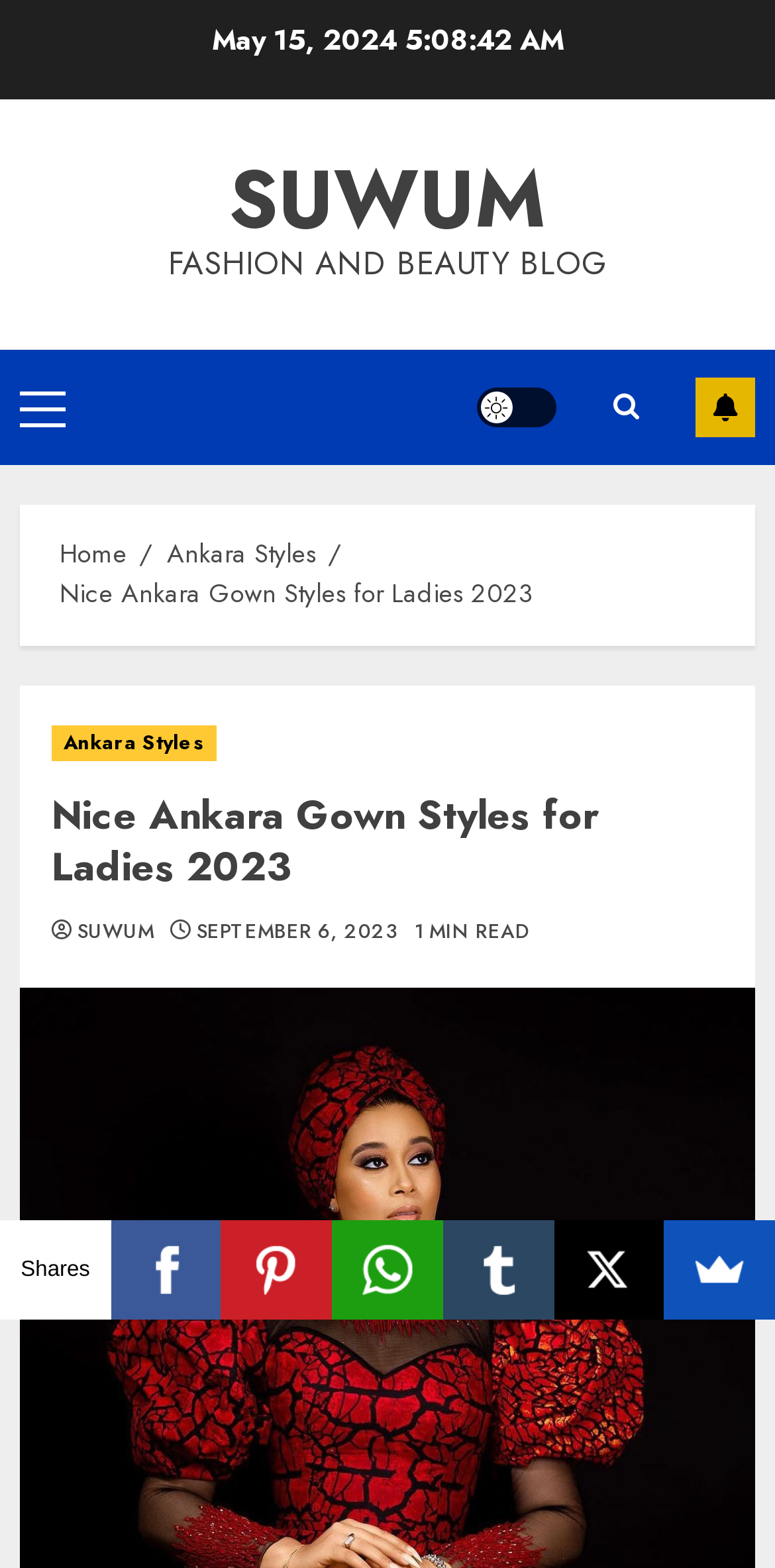Please determine the bounding box coordinates of the clickable area required to carry out the following instruction: "Click on the SUWUM link". The coordinates must be four float numbers between 0 and 1, represented as [left, top, right, bottom].

[0.295, 0.09, 0.705, 0.163]